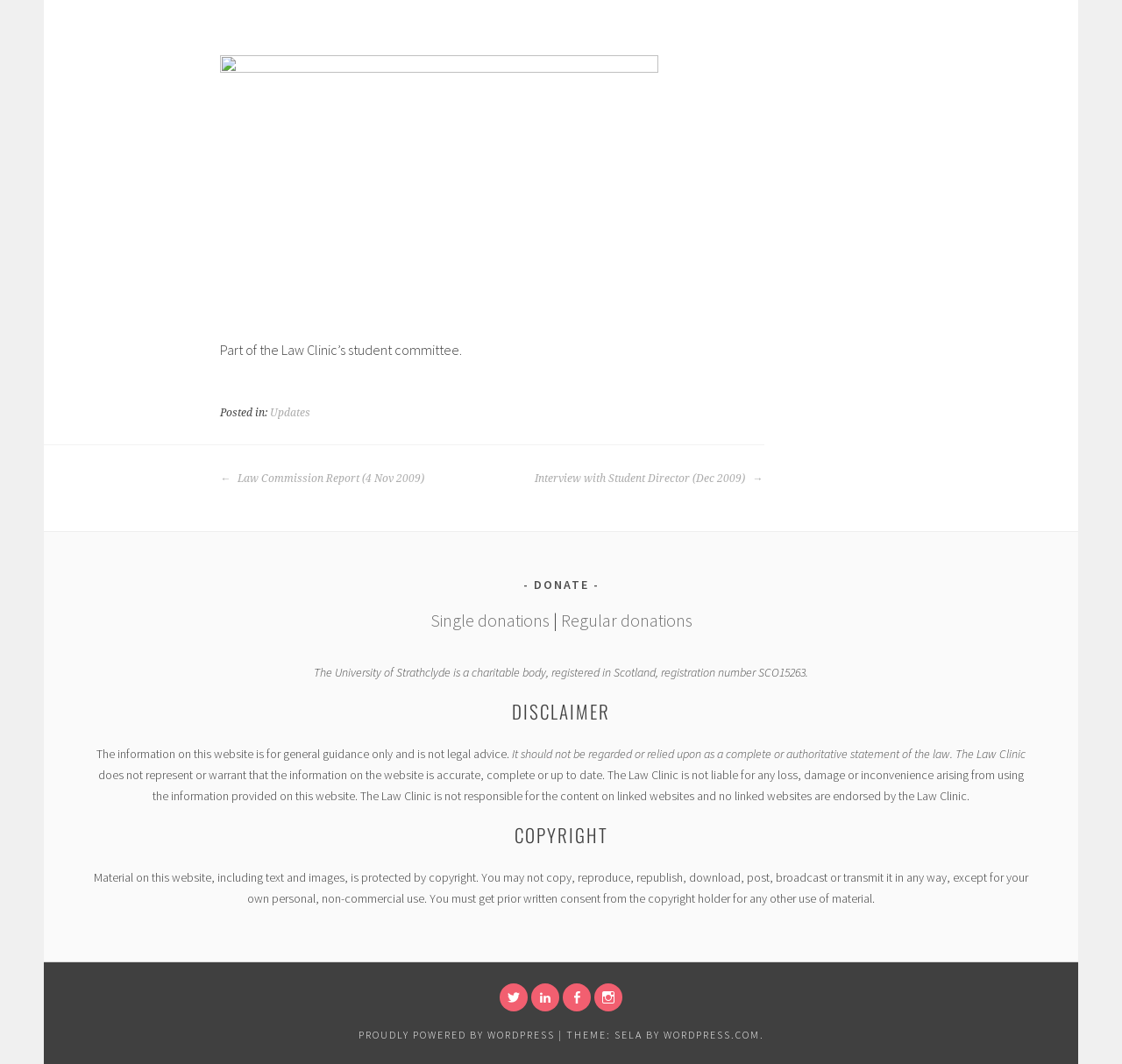What is the purpose of the disclaimer?
Relying on the image, give a concise answer in one word or a brief phrase.

to provide general guidance